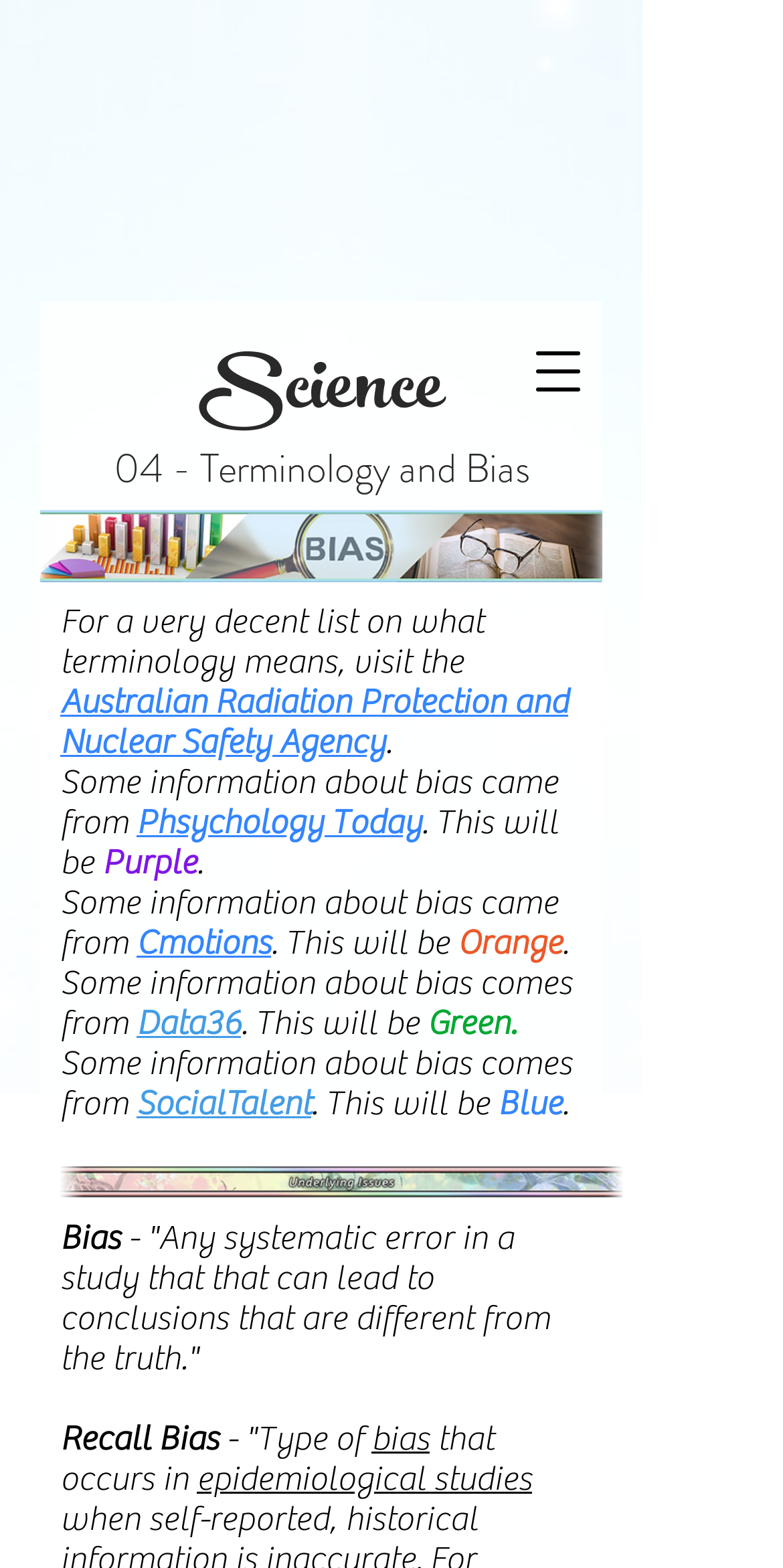Select the bounding box coordinates of the element I need to click to carry out the following instruction: "Visit the Australian Radiation Protection and Nuclear Safety Agency".

[0.077, 0.435, 0.726, 0.486]